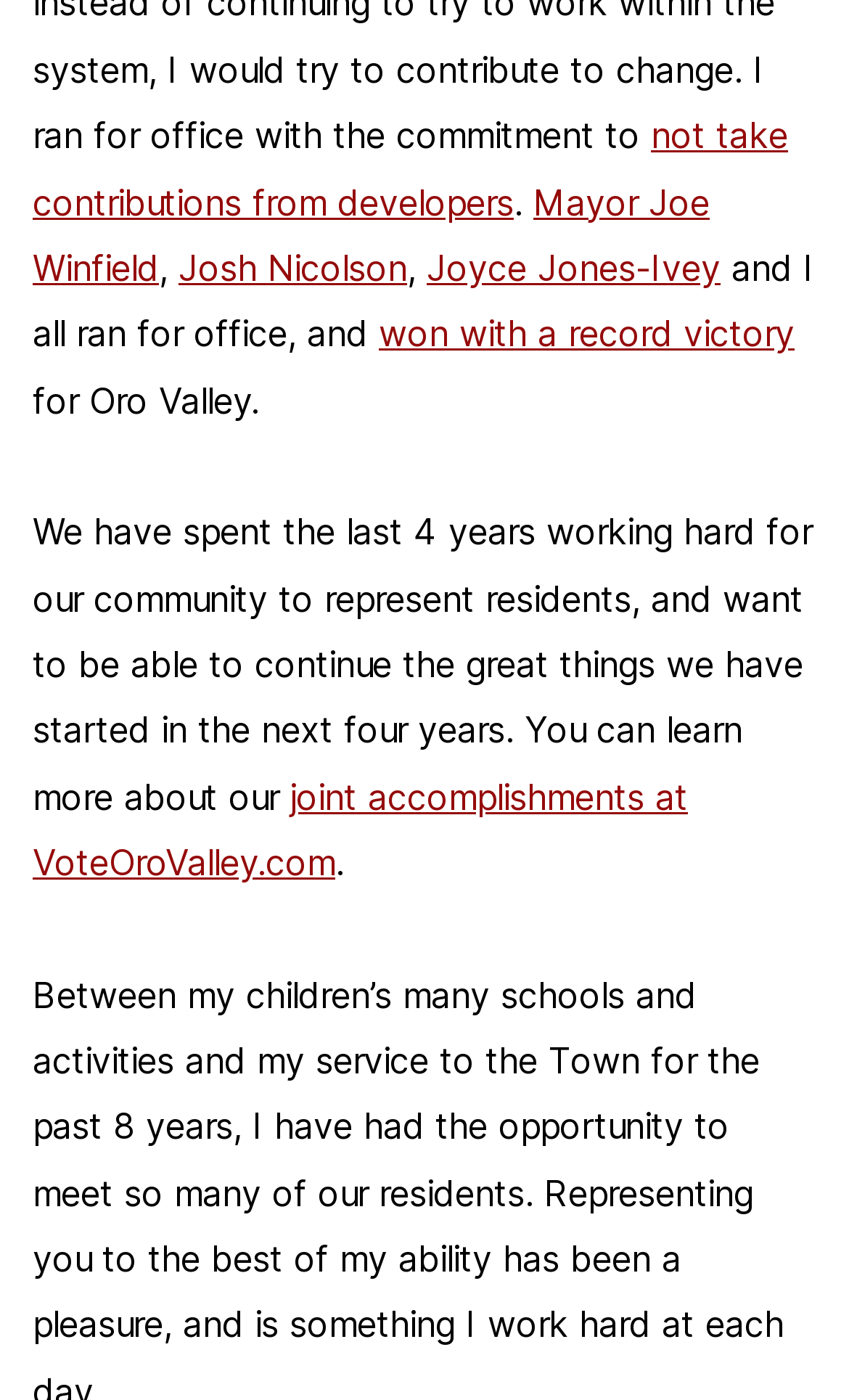Answer the following inquiry with a single word or phrase:
What is the website to learn more about joint accomplishments?

VoteOroValley.com